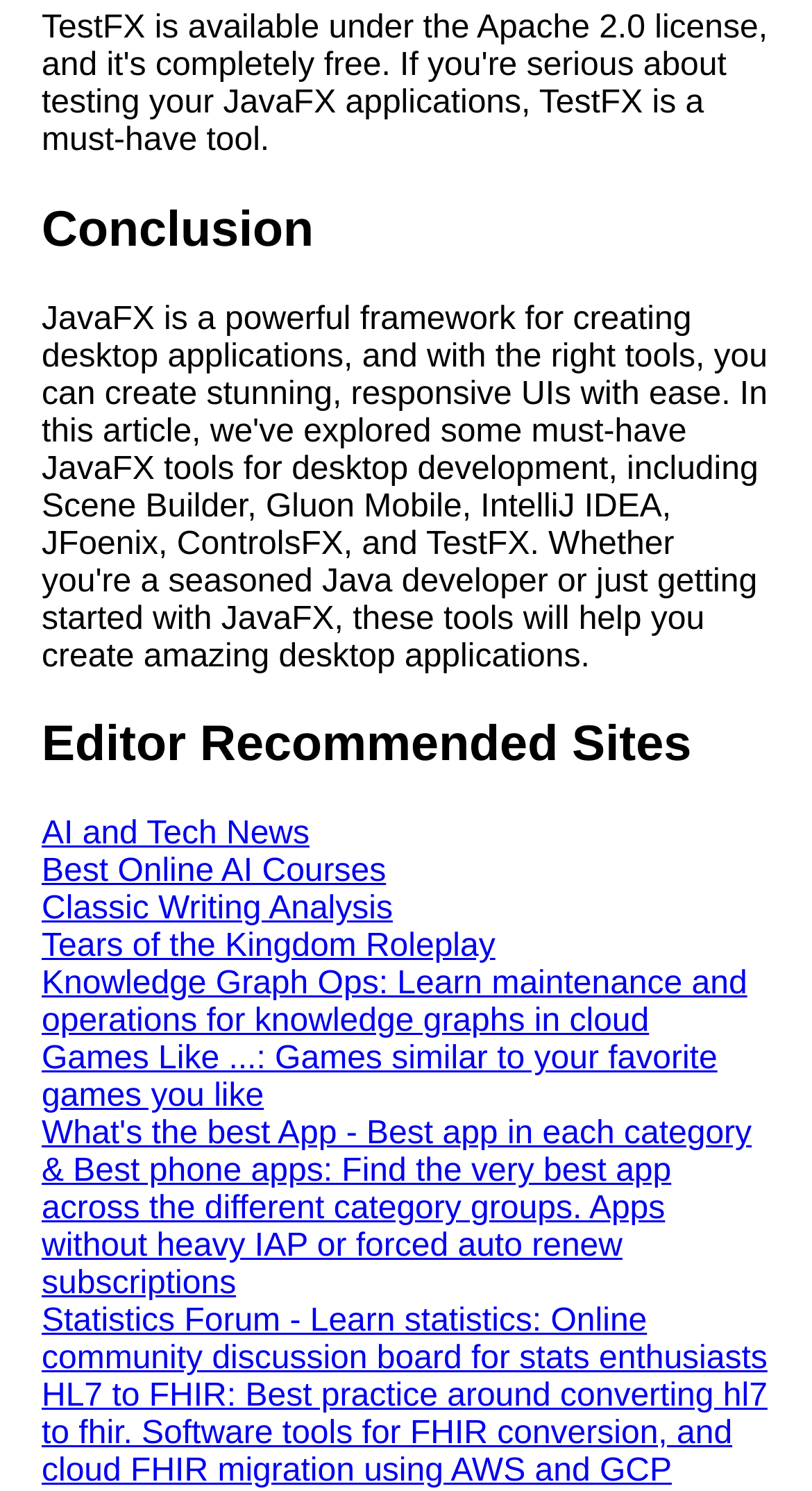What is the first link related to JavaFX?
Using the screenshot, give a one-word or short phrase answer.

Top 10 JavaFX opensource projects for desktop development